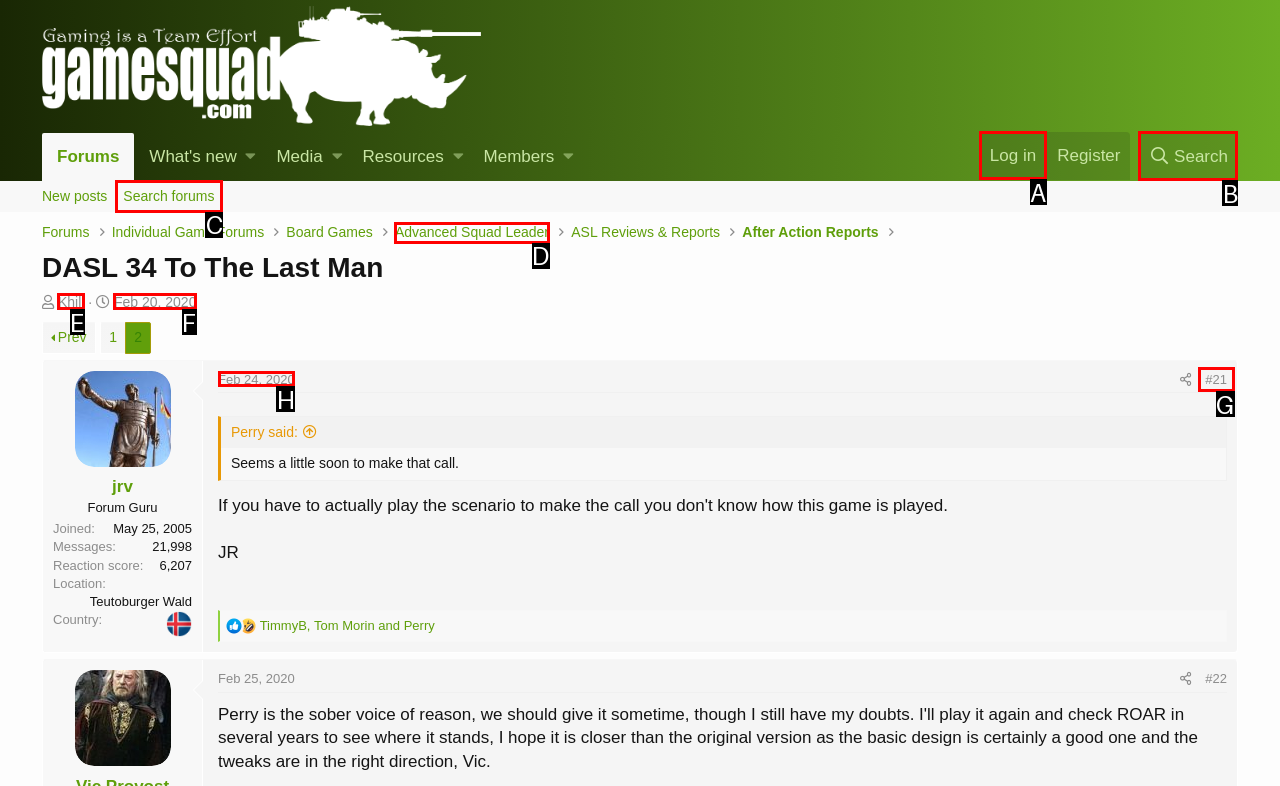Identify the correct UI element to click for this instruction: Search forums
Respond with the appropriate option's letter from the provided choices directly.

C